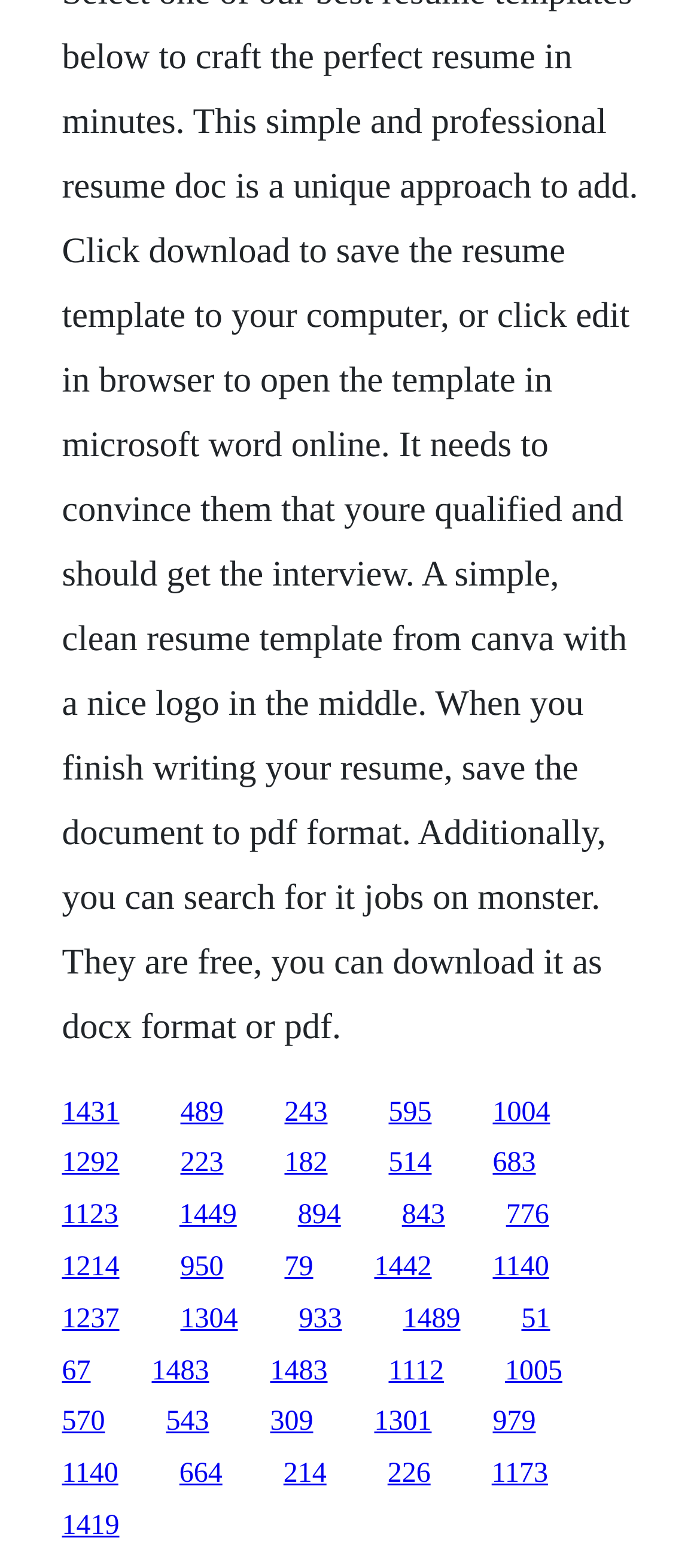Locate the coordinates of the bounding box for the clickable region that fulfills this instruction: "visit the fifth link".

[0.704, 0.699, 0.786, 0.719]